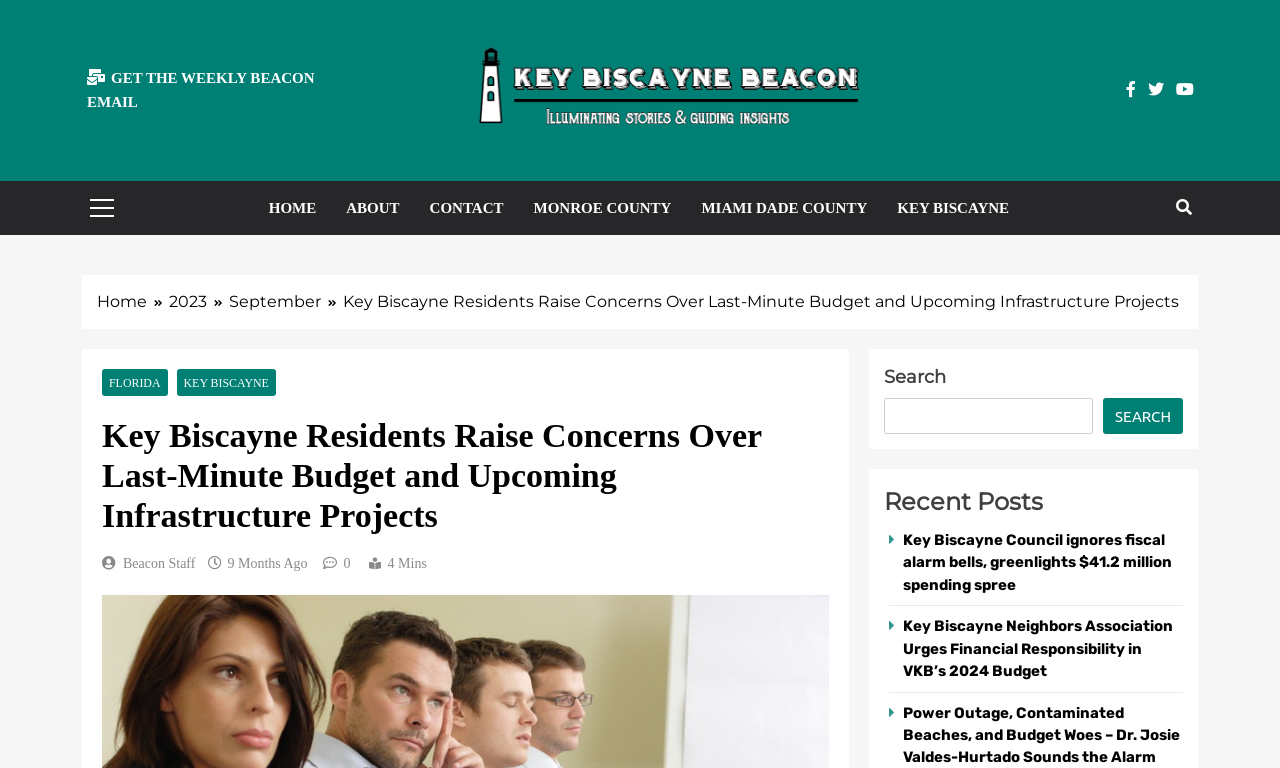Bounding box coordinates must be specified in the format (top-left x, top-left y, bottom-right x, bottom-right y). All values should be floating point numbers between 0 and 1. What are the bounding box coordinates of the UI element described as: About David JC Cutler

None